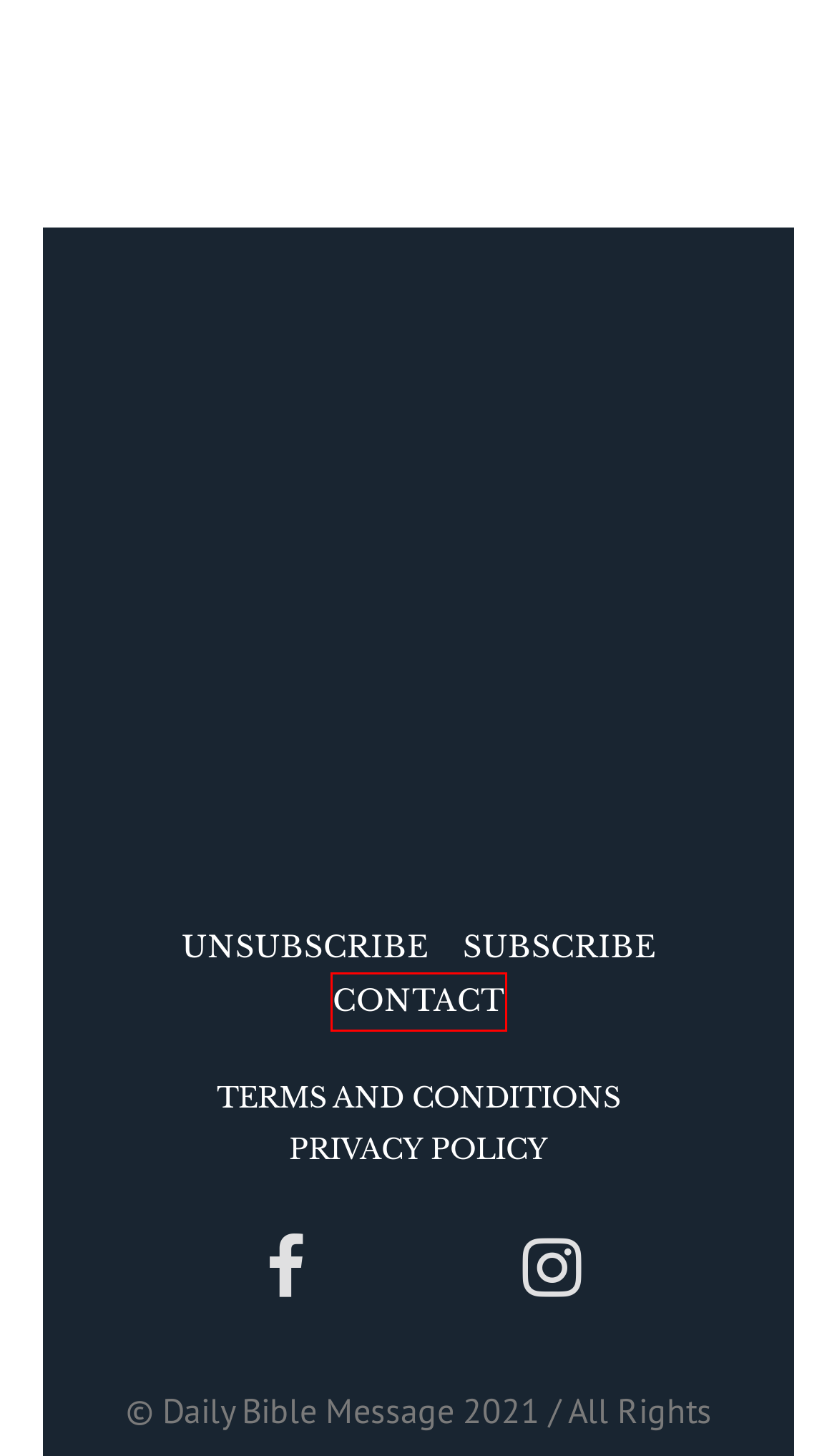Review the screenshot of a webpage which includes a red bounding box around an element. Select the description that best fits the new webpage once the element in the bounding box is clicked. Here are the candidates:
A. Subscribe – Daily Bible Message
B. Privacy Policy – Daily Bible Message
C. Old Testament: Esther (chapter 7) – Daily Bible Message
D. Old Testament: Esther (chapter 10) – Daily Bible Message
E. Terms and Conditions – Daily Bible Message
F. Contact – Daily Bible Message
G. dailybiblemessage.com::Unsubscribe
H. Six Ways to Respond to God’s Steadfast Love – Daily Bible Message

F